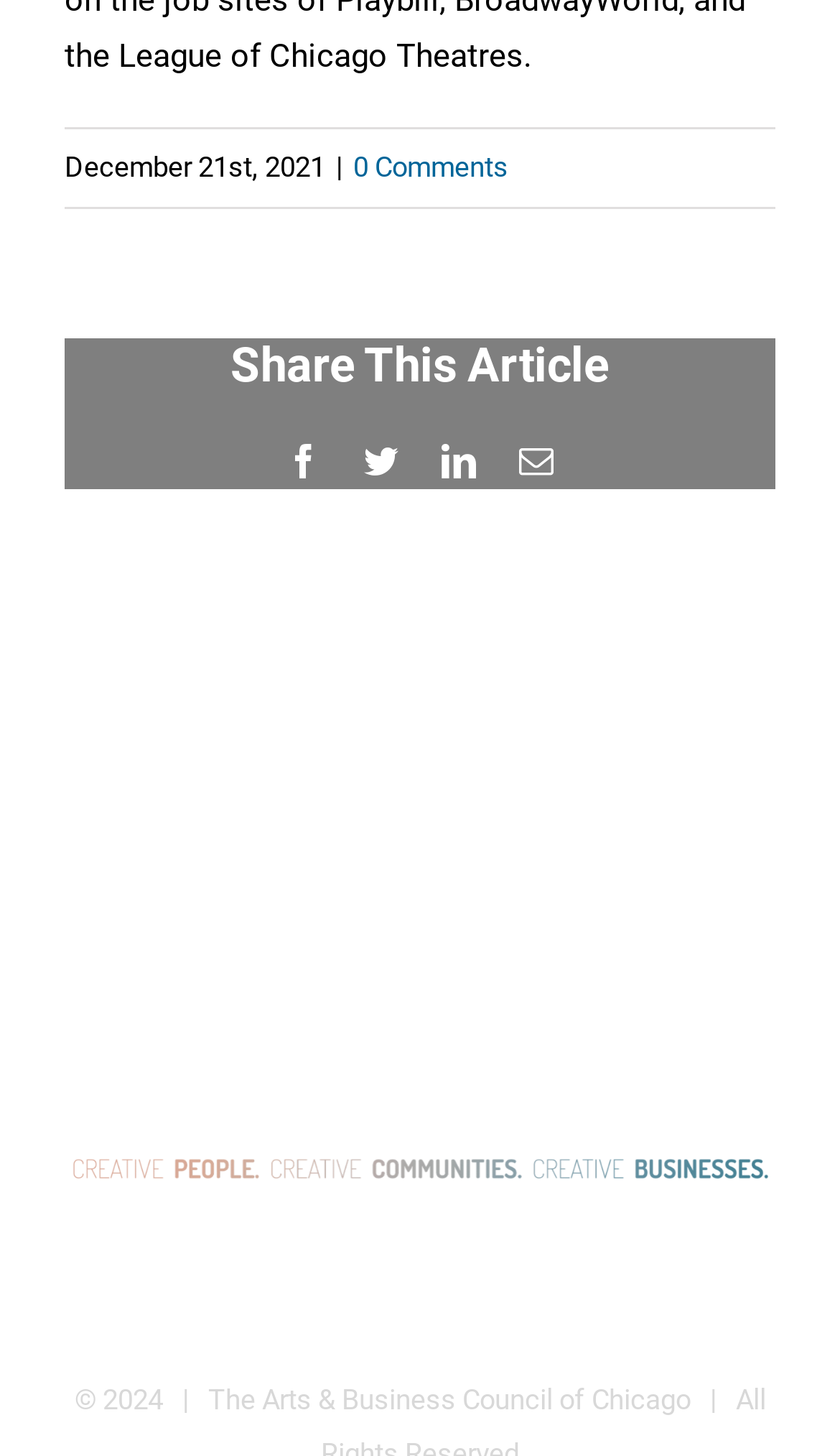Based on the element description 0 Comments, identify the bounding box of the UI element in the given webpage screenshot. The coordinates should be in the format (top-left x, top-left y, bottom-right x, bottom-right y) and must be between 0 and 1.

[0.421, 0.104, 0.605, 0.126]